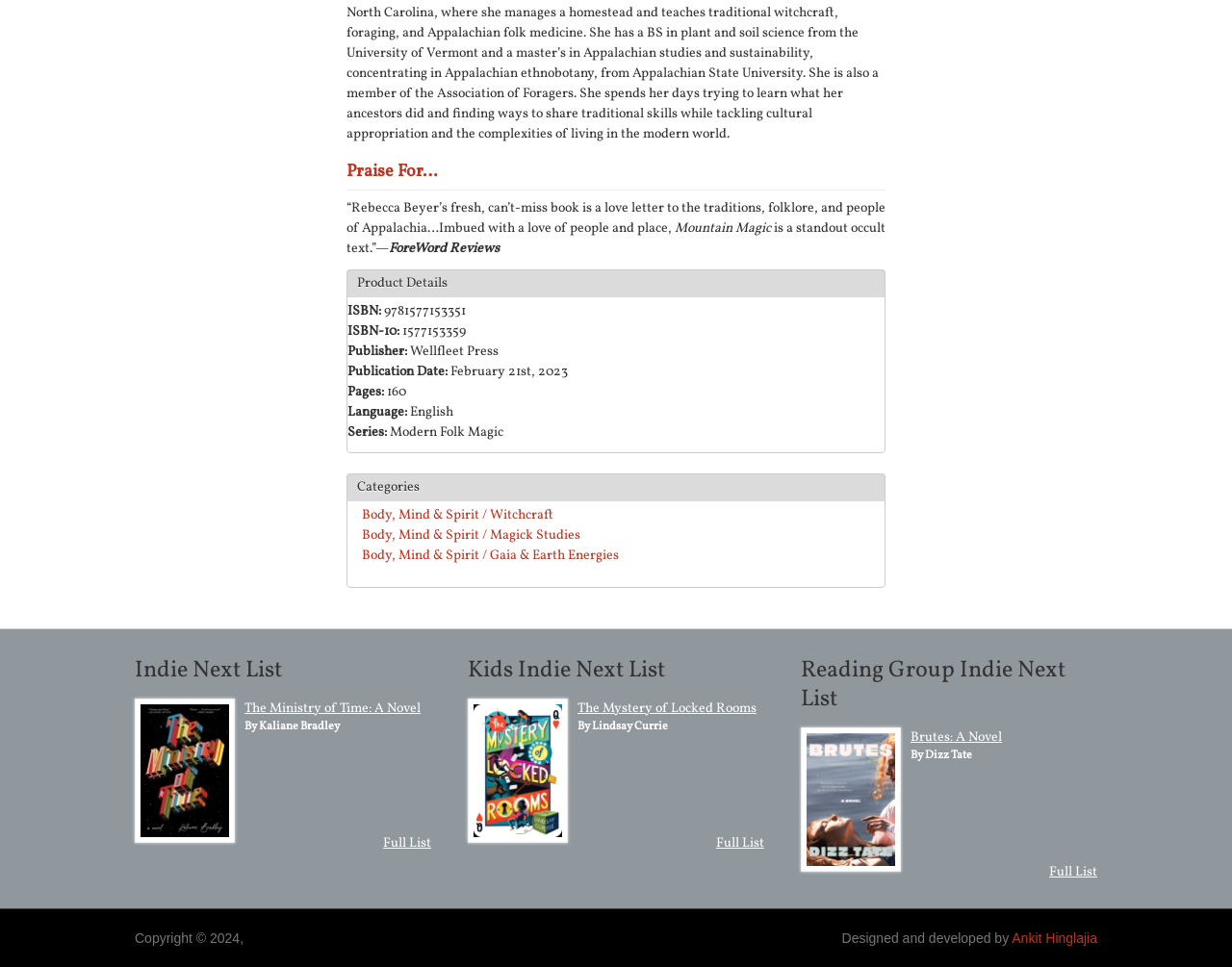What is the title of the book with ISBN 9781577153351?
Give a thorough and detailed response to the question.

I found the ISBN 9781577153351 in the 'Product Details' section, and the corresponding book title is 'Mountain Magic'.